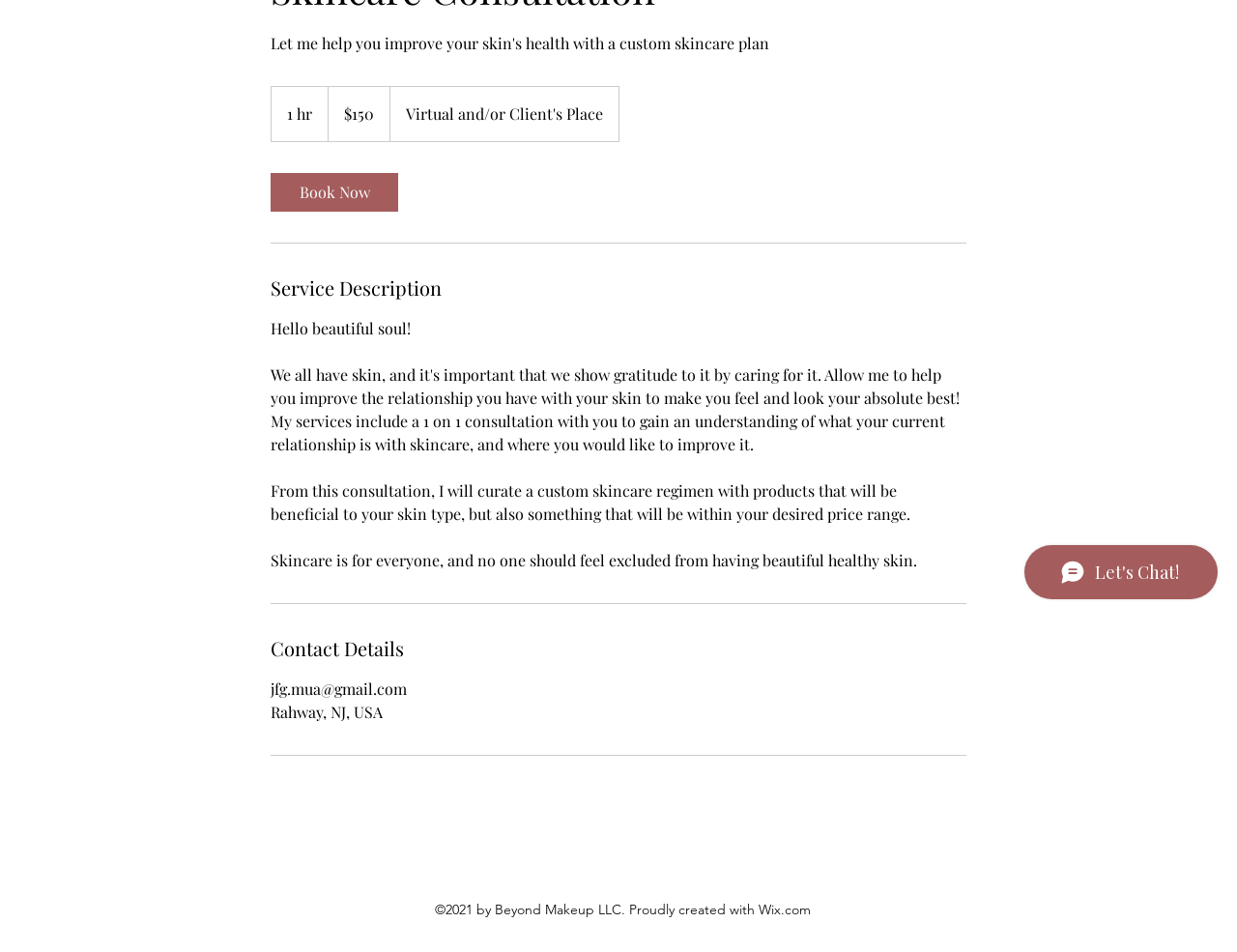Determine the bounding box for the described HTML element: "Book Now". Ensure the coordinates are four float numbers between 0 and 1 in the format [left, top, right, bottom].

[0.219, 0.182, 0.322, 0.222]